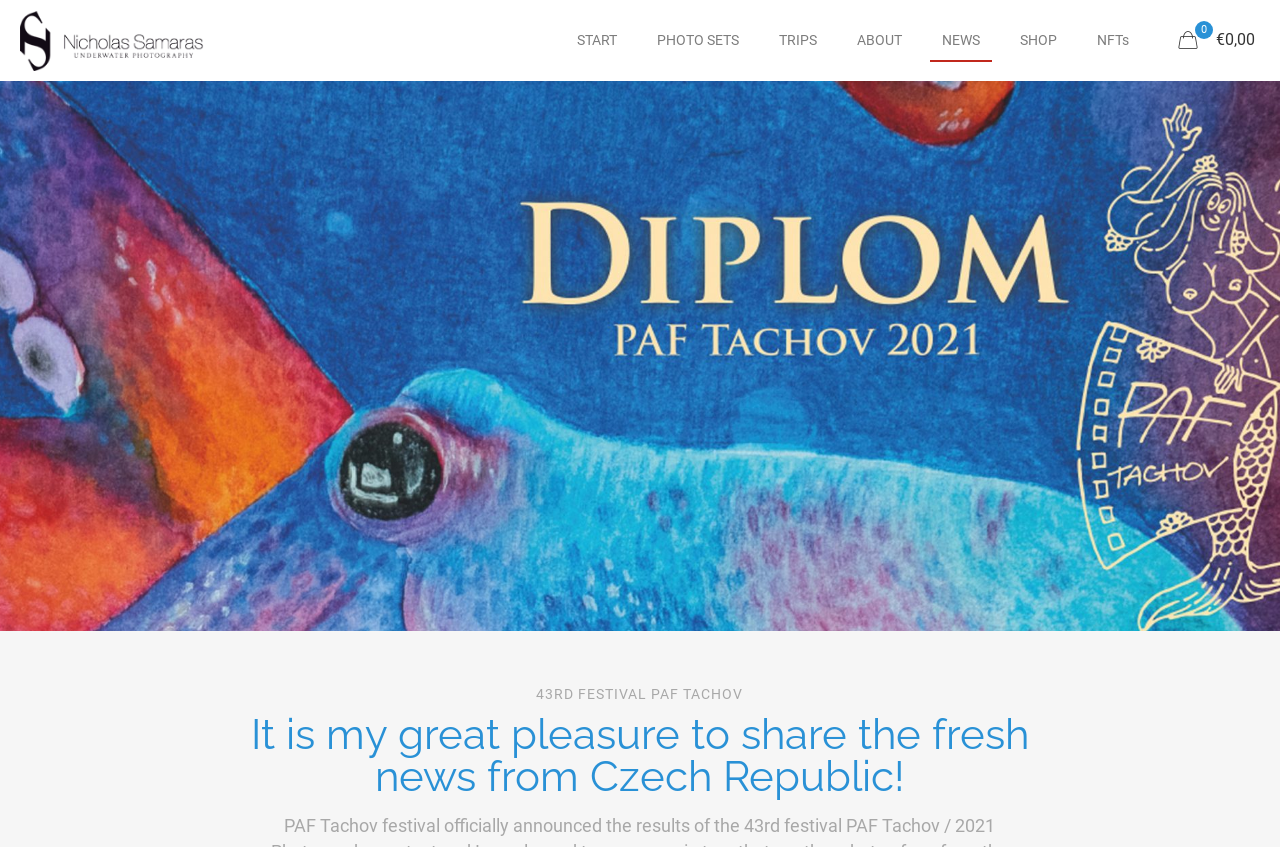Please identify the bounding box coordinates of the clickable region that I should interact with to perform the following instruction: "Click on the Underwater Photography link". The coordinates should be expressed as four float numbers between 0 and 1, i.e., [left, top, right, bottom].

[0.016, 0.0, 0.17, 0.094]